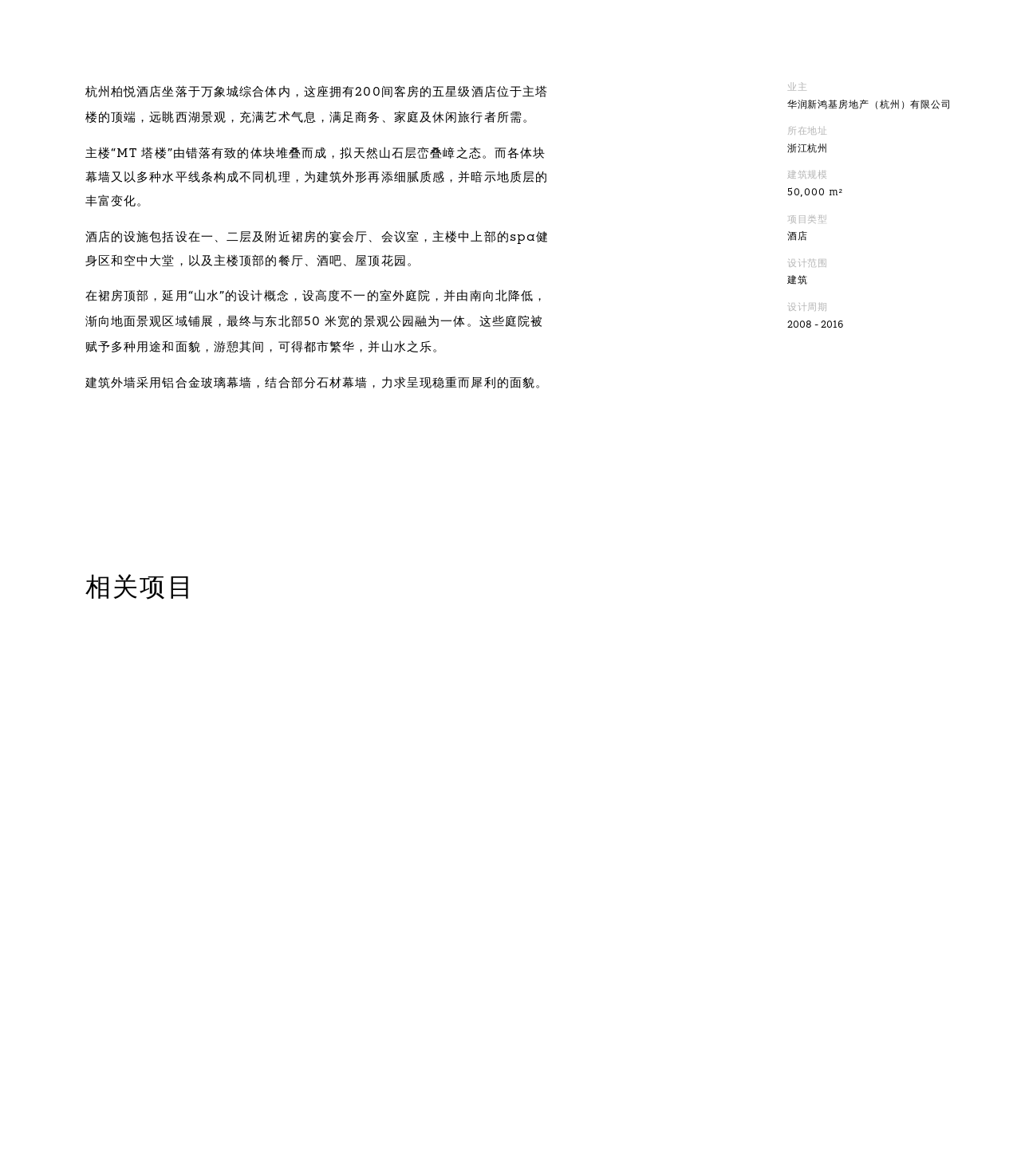What is the size of the building?
Look at the image and respond with a single word or a short phrase.

50,000 m²